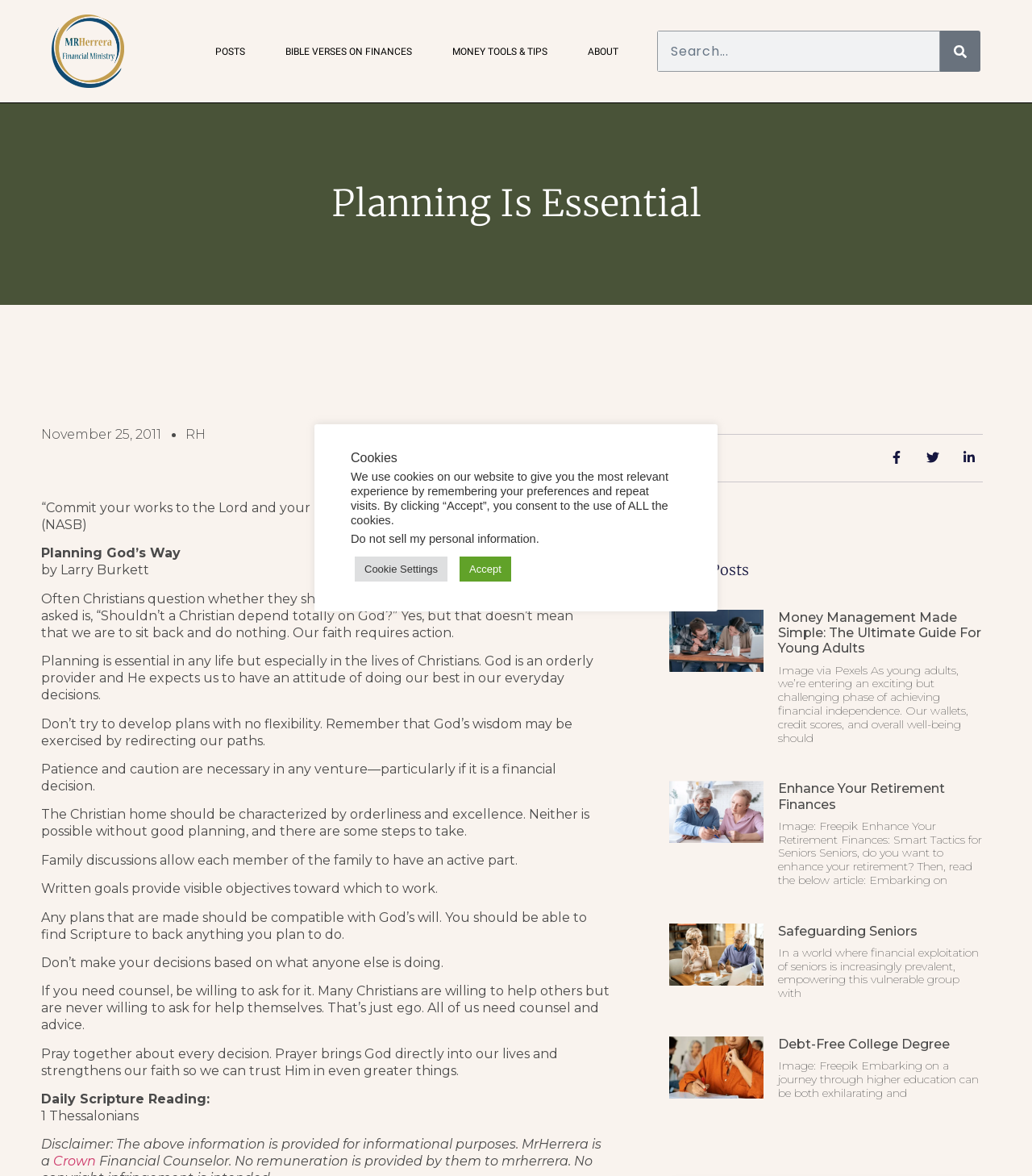Indicate the bounding box coordinates of the clickable region to achieve the following instruction: "Search for something."

None